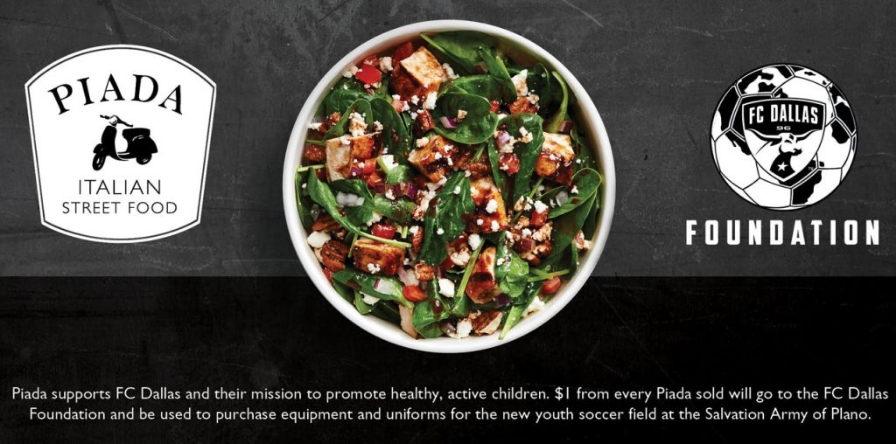What is the name of the brand displayed above the bowl? Examine the screenshot and reply using just one word or a brief phrase.

Piada Italian Street Food